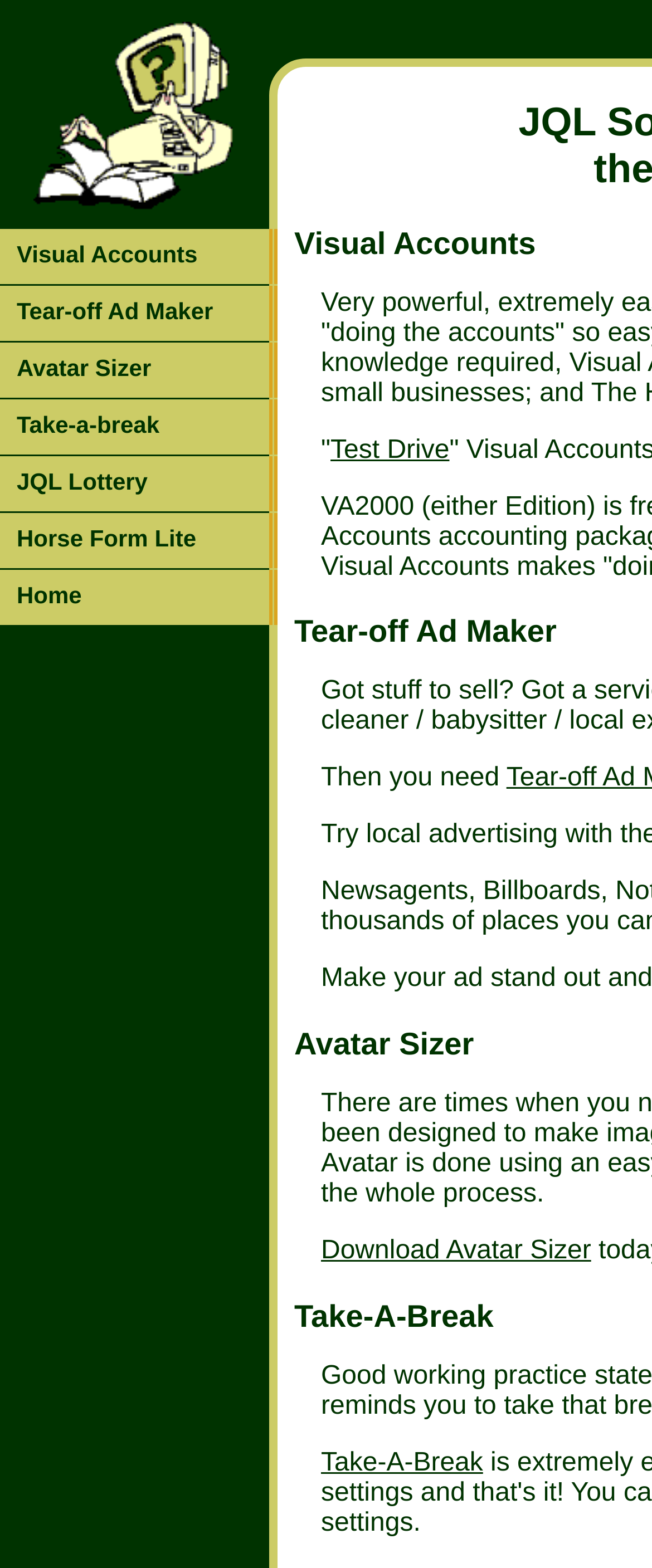How many links are there on the webpage?
Look at the screenshot and respond with a single word or phrase.

9